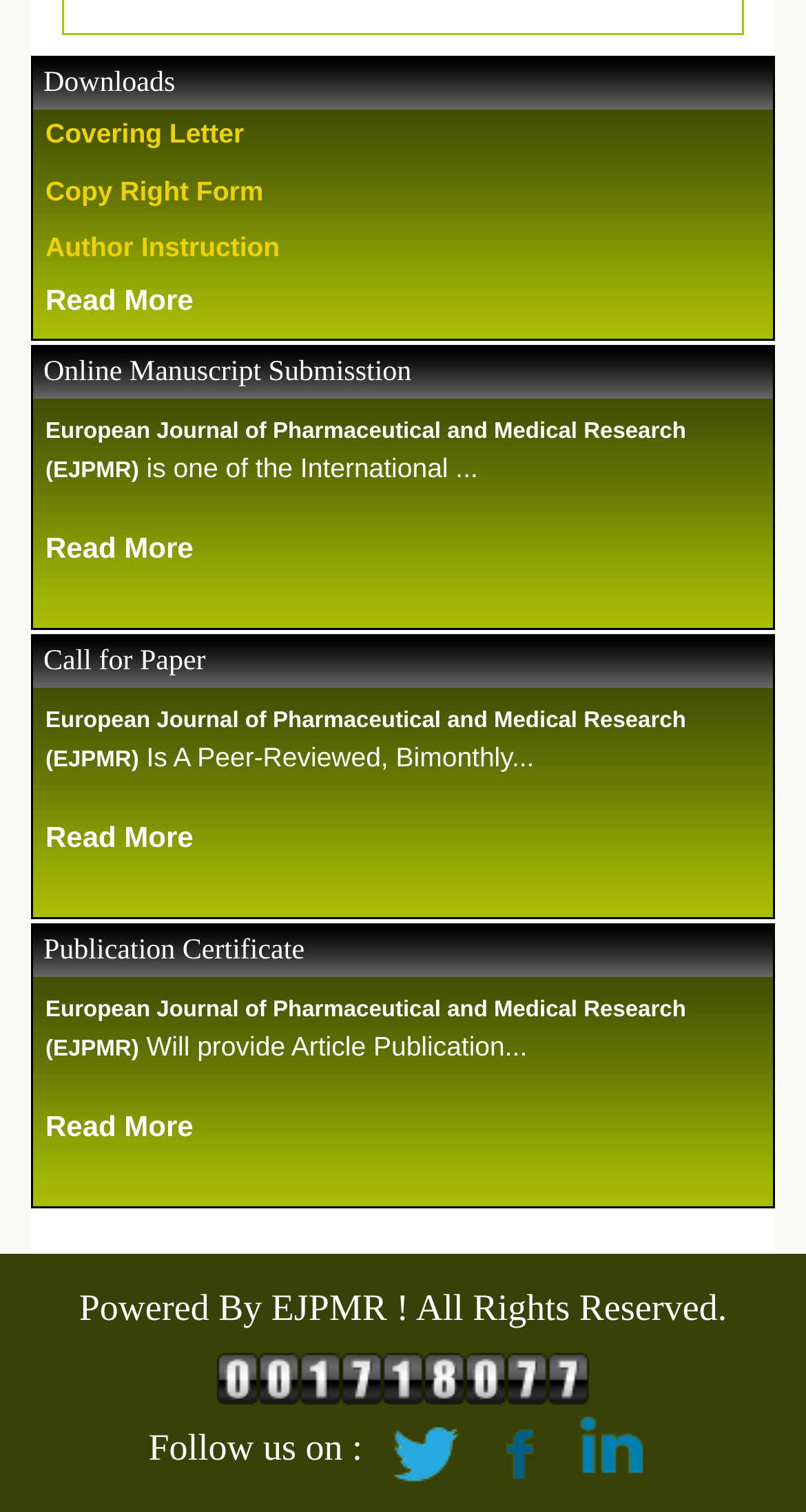Locate the bounding box coordinates of the element that needs to be clicked to carry out the instruction: "Click on 'Covering Letter'". The coordinates should be given as four float numbers ranging from 0 to 1, i.e., [left, top, right, bottom].

[0.056, 0.078, 0.303, 0.099]